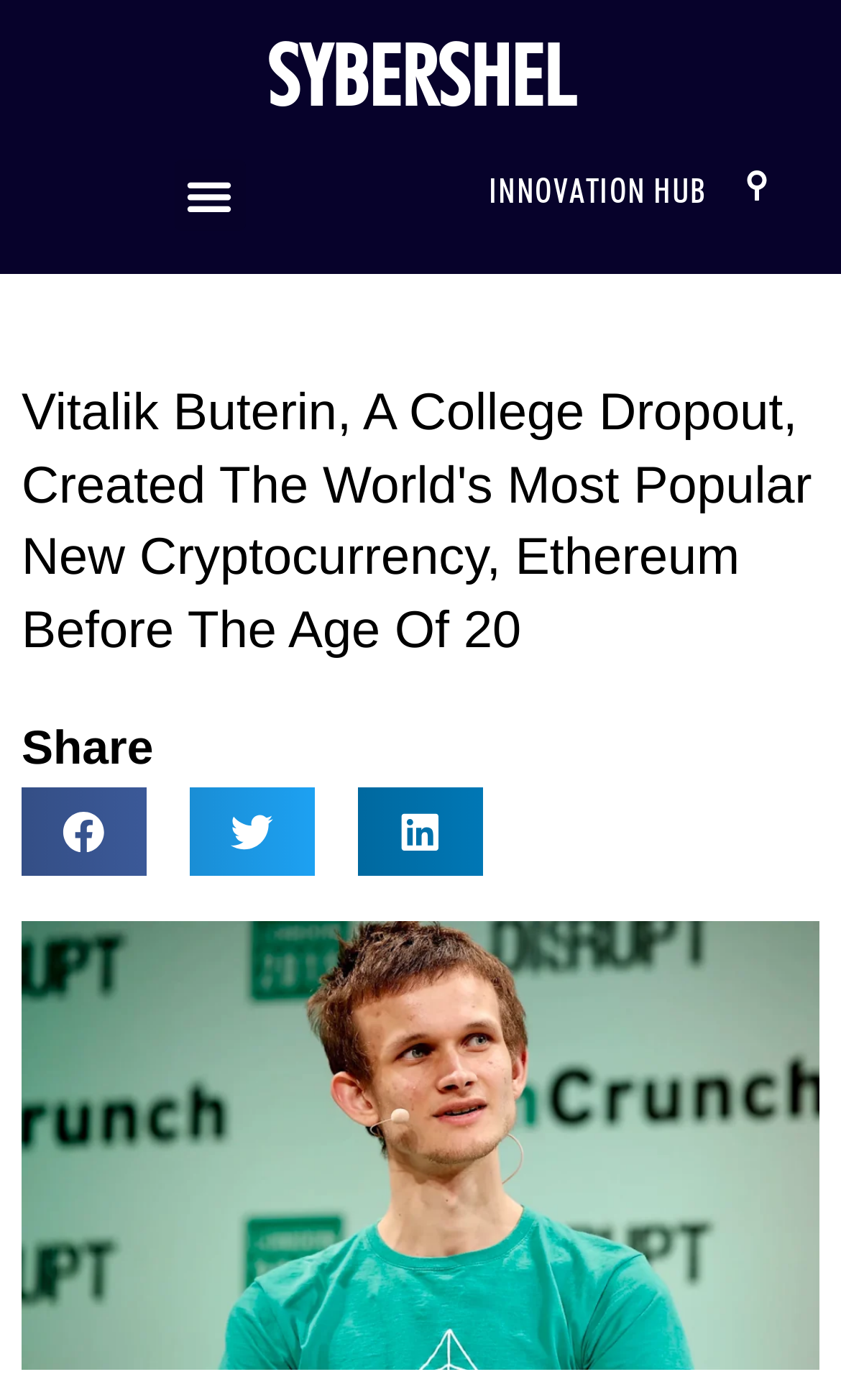Give a short answer using one word or phrase for the question:
How many social media platforms can you share this article on?

3